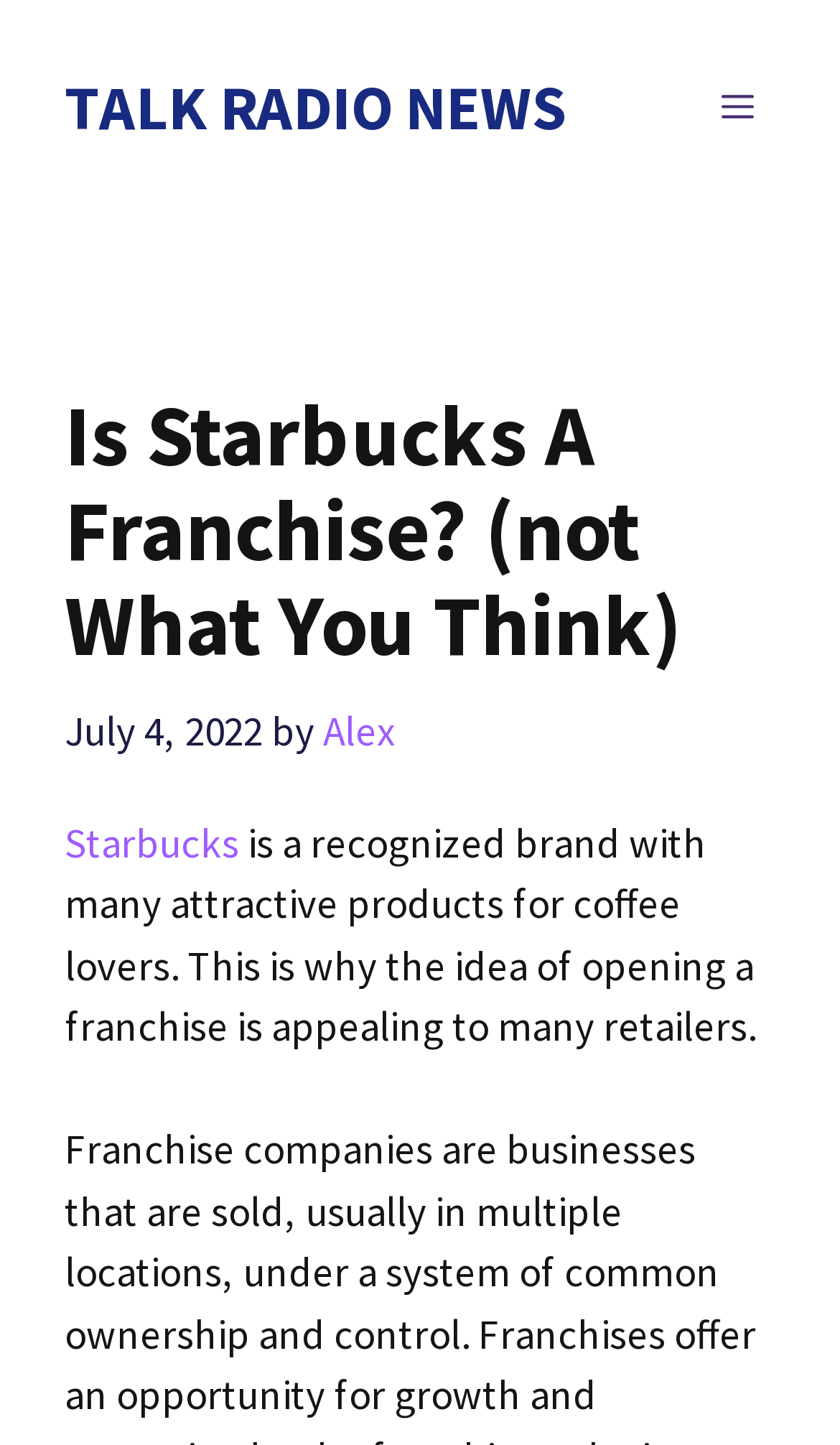Provide a one-word or one-phrase answer to the question:
What is Starbucks known for?

attractive products for coffee lovers